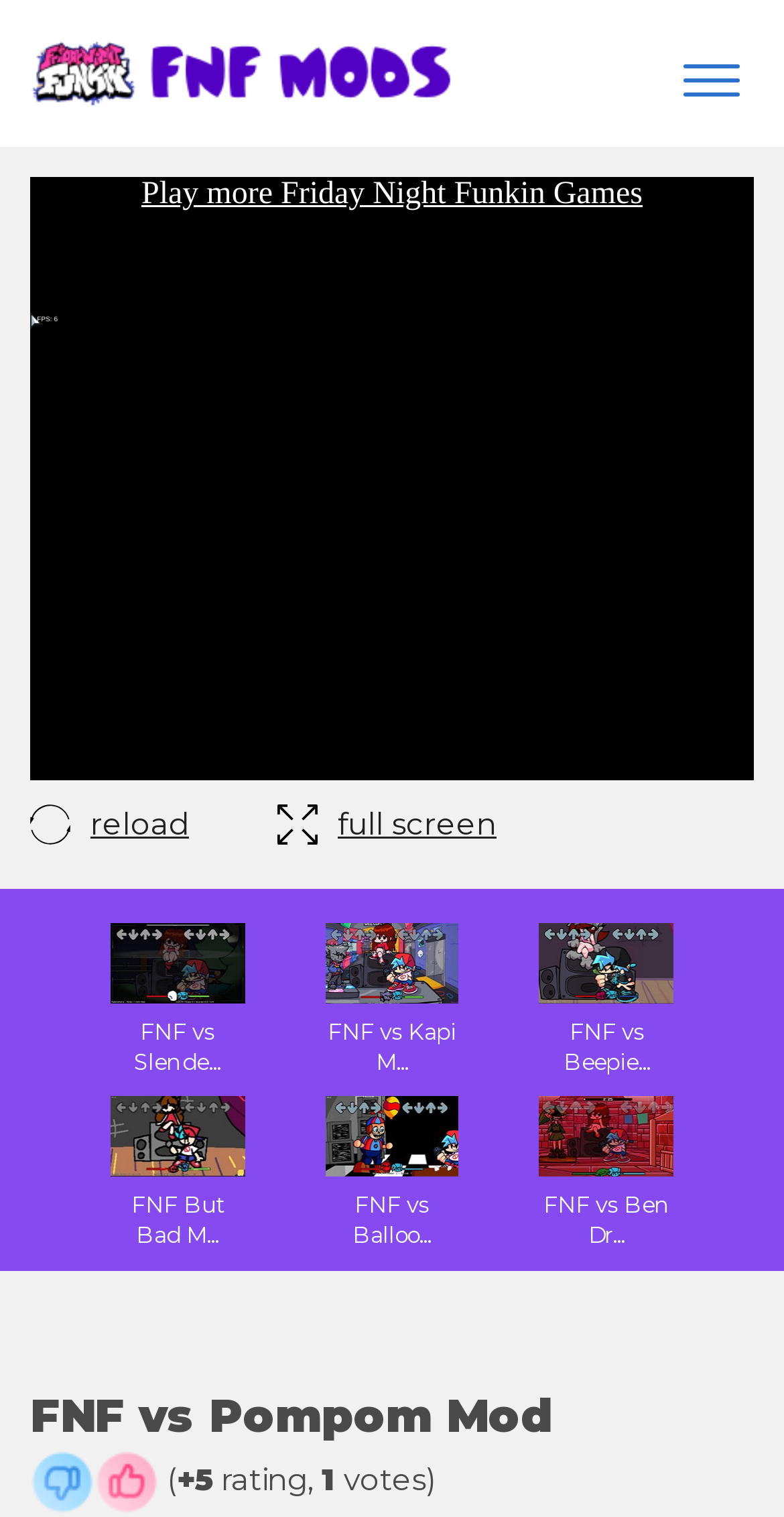Locate the bounding box coordinates of the element that should be clicked to fulfill the instruction: "Toggle navigation".

[0.854, 0.04, 0.962, 0.066]